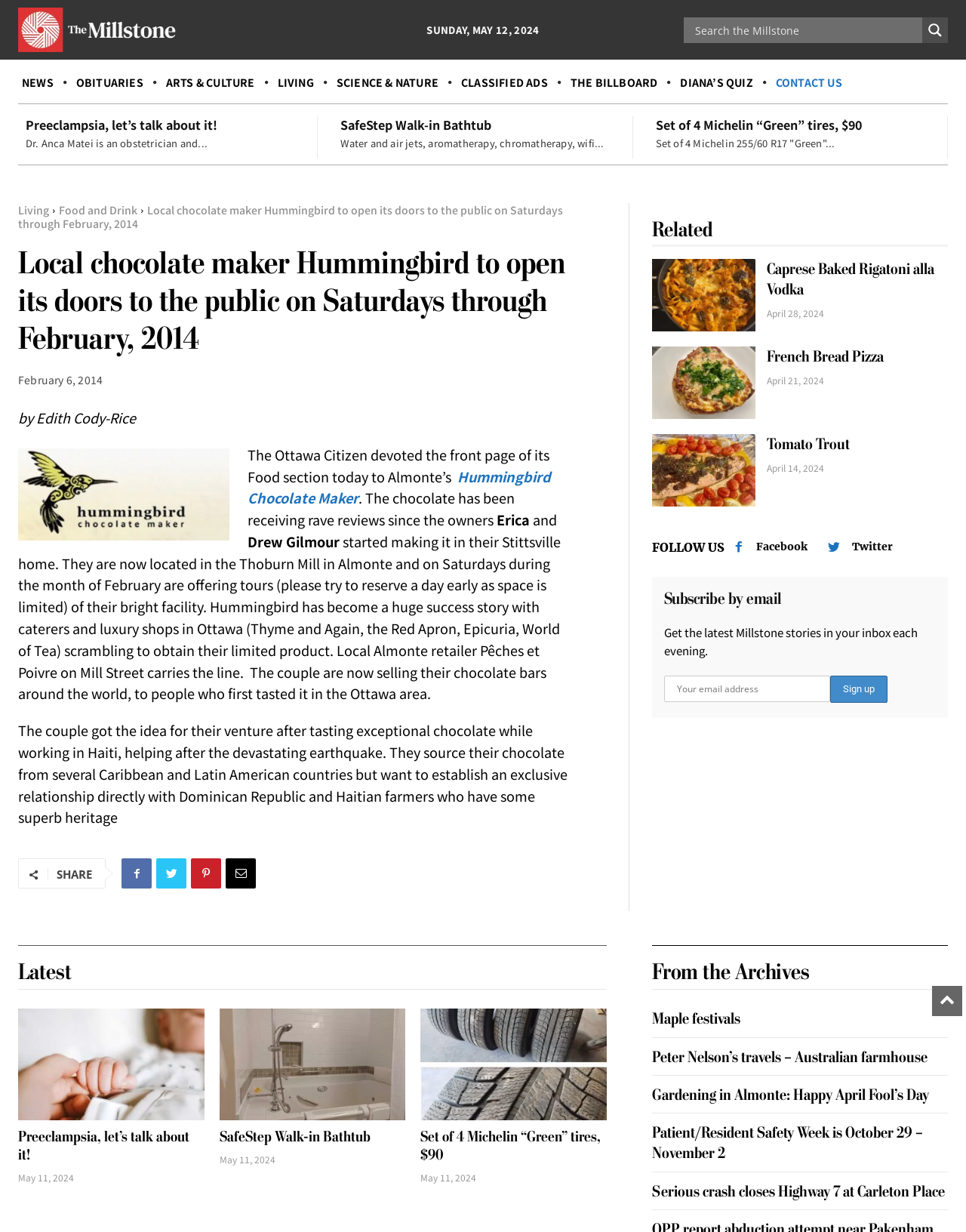Find the bounding box coordinates of the clickable area required to complete the following action: "Share this article".

[0.059, 0.704, 0.095, 0.716]